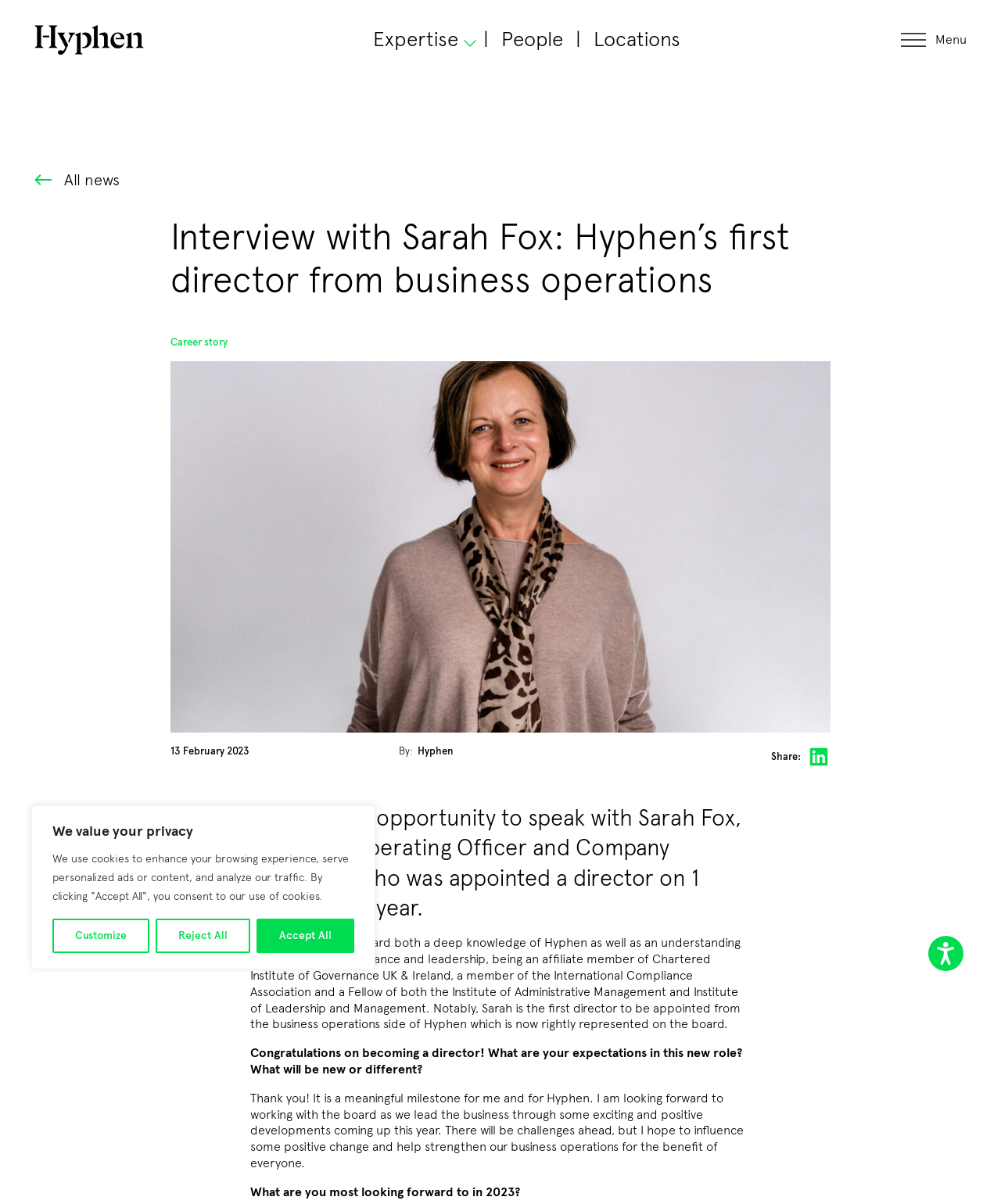Answer this question using a single word or a brief phrase:
What is the bounding box coordinate of the 'Skip to Content' link?

[0.016, 0.032, 0.215, 0.069]